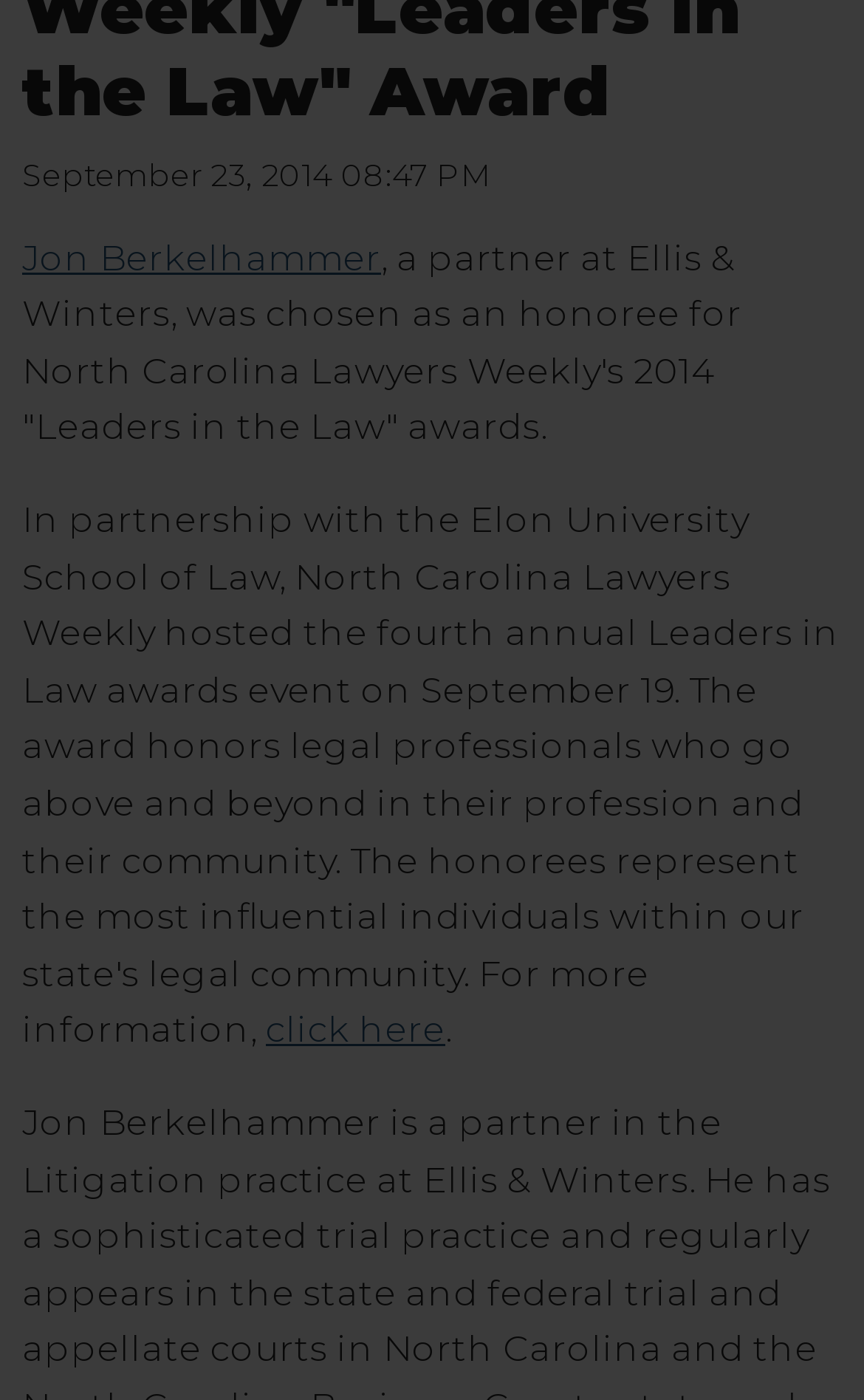Using the description "State Best Practices Survey", predict the bounding box of the relevant HTML element.

[0.0, 0.527, 1.0, 0.557]